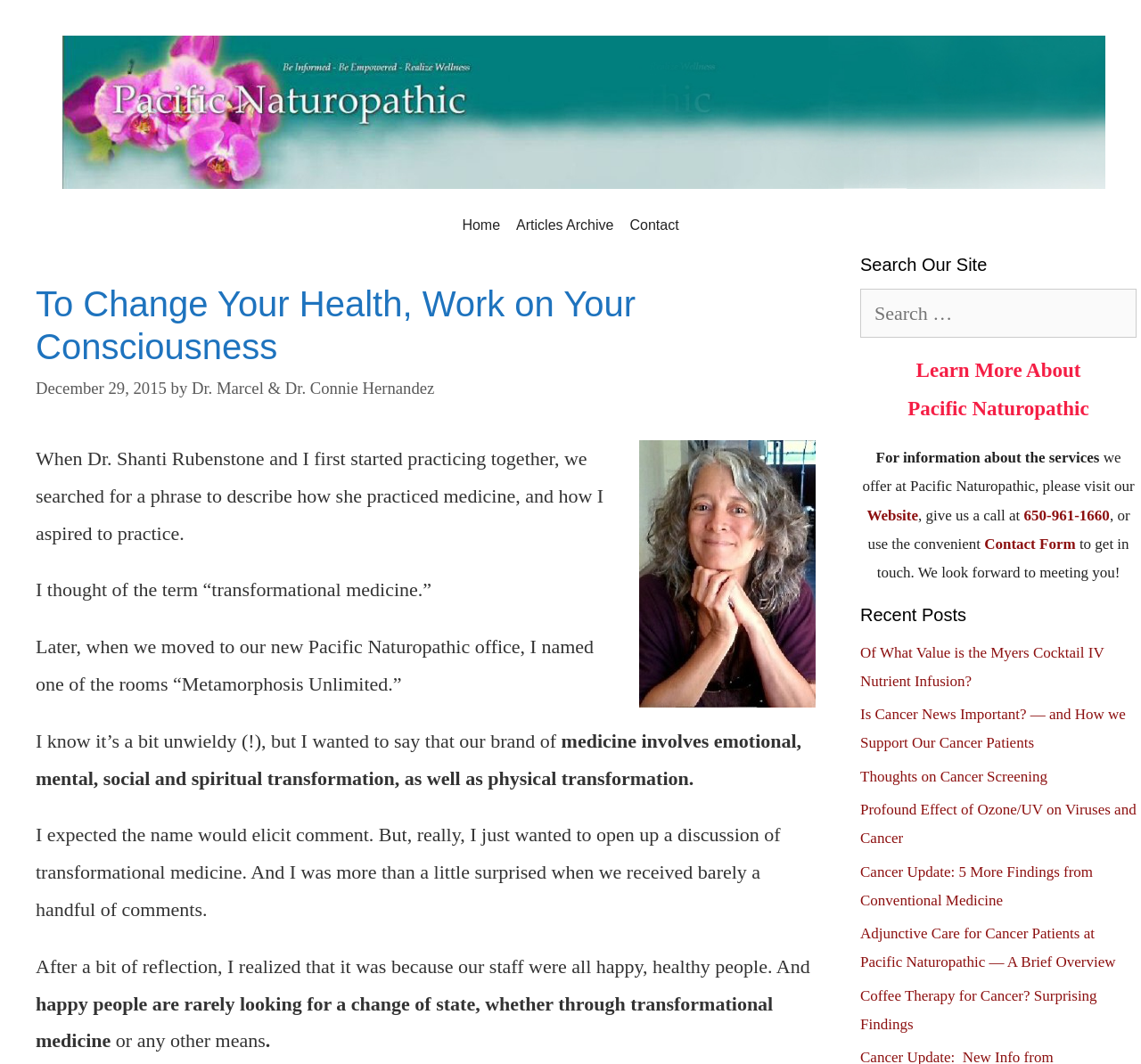Identify the bounding box coordinates of the part that should be clicked to carry out this instruction: "Visit the Pacific Naturopathic website".

[0.76, 0.476, 0.805, 0.492]